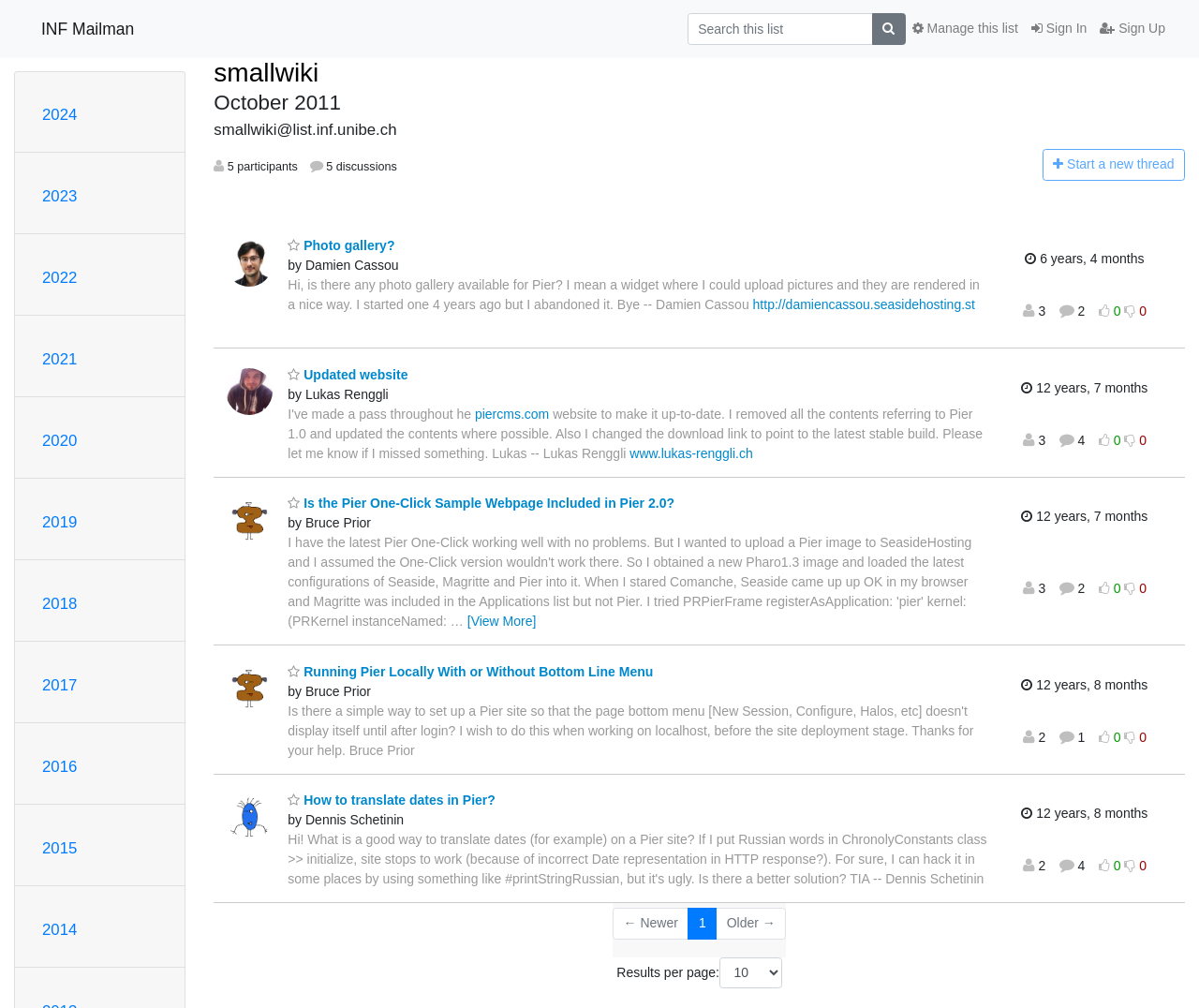Identify the bounding box coordinates of the region that needs to be clicked to carry out this instruction: "View More". Provide these coordinates as four float numbers ranging from 0 to 1, i.e., [left, top, right, bottom].

[0.39, 0.609, 0.447, 0.624]